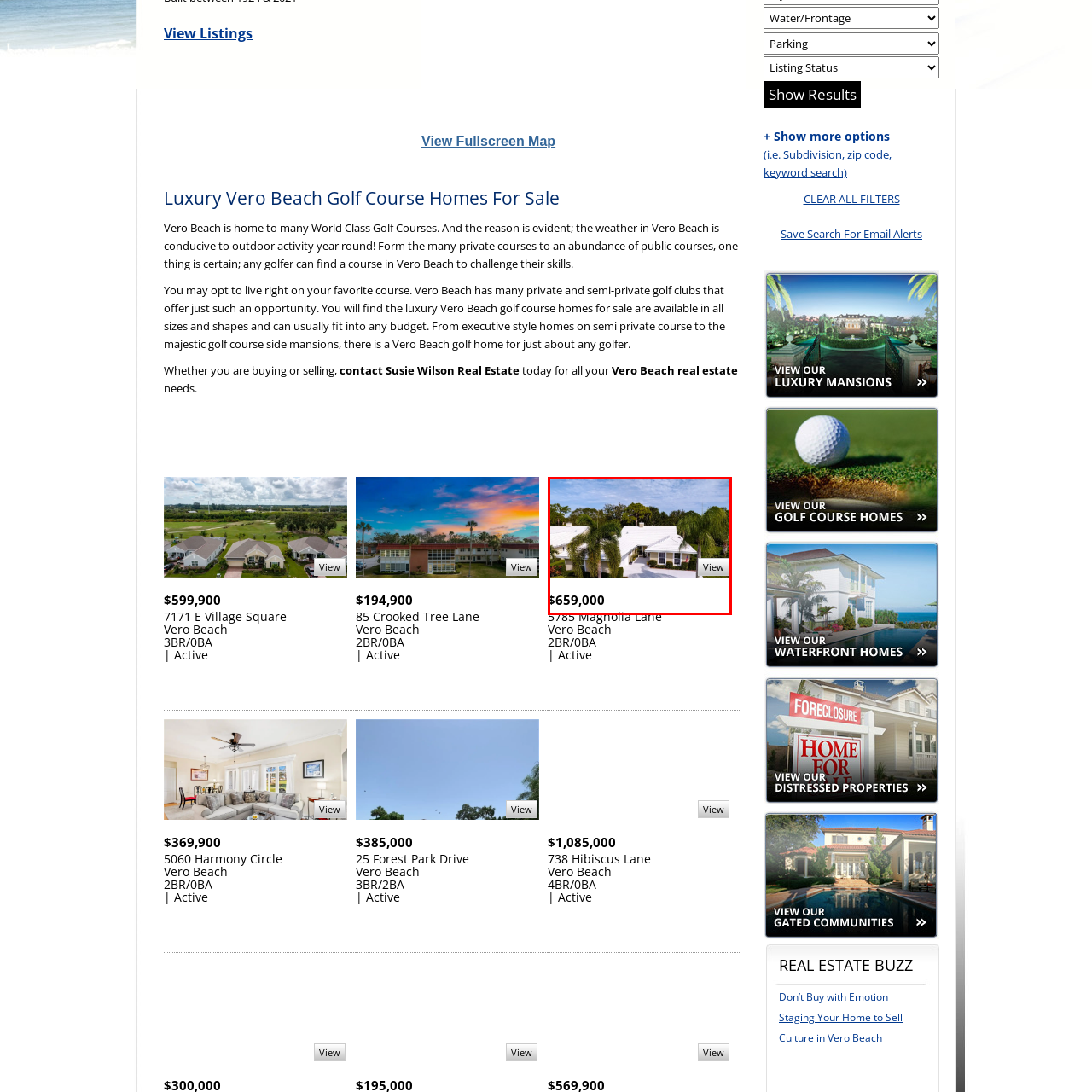Elaborate on the scene depicted within the red bounding box in the image.

This image showcases an elegant home listed for sale at $659,000, located at 5785 Magnolia Lane in Vero Beach. The property features a picturesque exterior with a pristine white roof, surrounded by lush landscaping and palm trees, reflecting a vibrant Florida aesthetic. The inviting front porch suggests a warm welcome, making it an attractive option for potential buyers seeking a serene living environment. A "View" button is prominently displayed, allowing interested parties to see more details about the listing. This listing captures the charm of Vero Beach real estate, appealing to those looking for upscale residences in a desirable location.